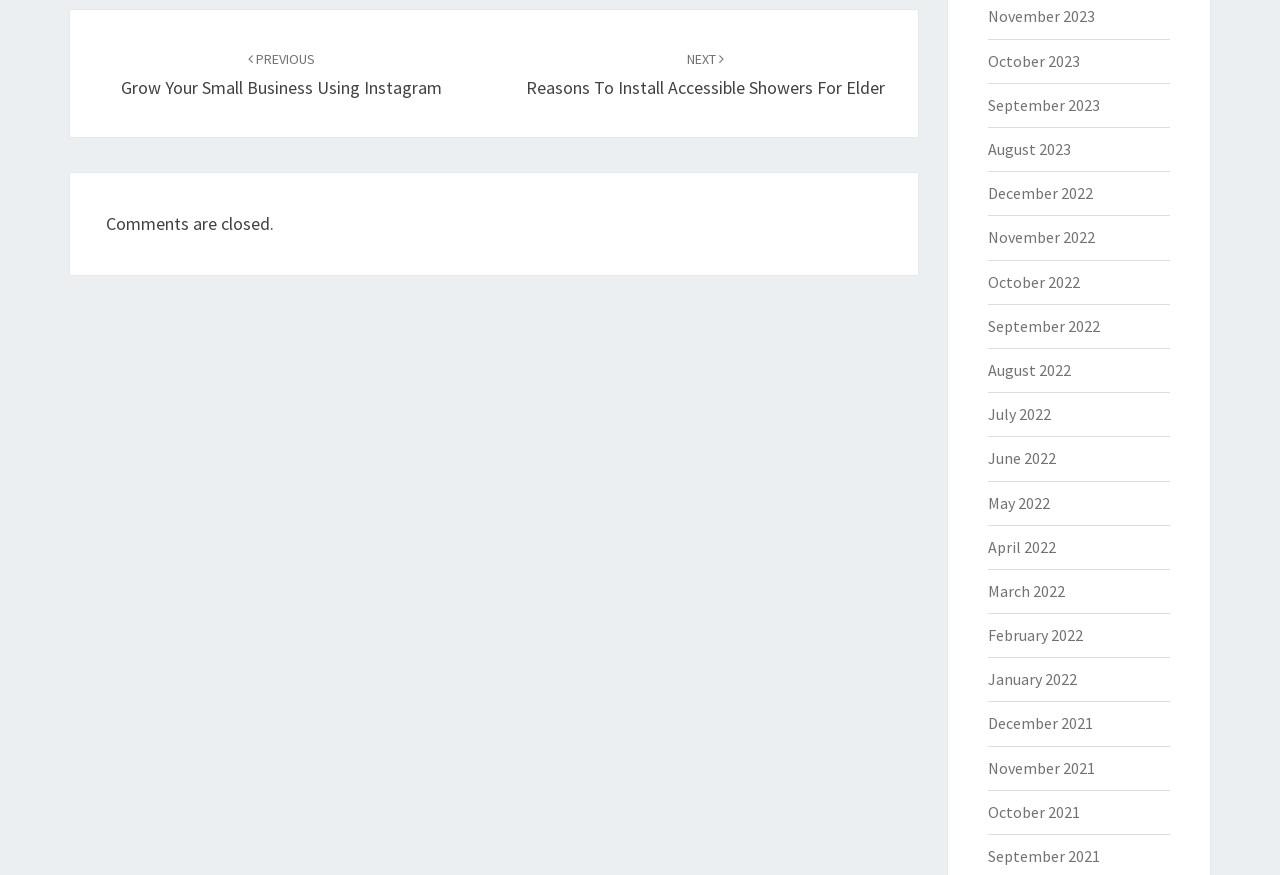Please indicate the bounding box coordinates of the element's region to be clicked to achieve the instruction: "View posts from October 2022". Provide the coordinates as four float numbers between 0 and 1, i.e., [left, top, right, bottom].

[0.771, 0.31, 0.843, 0.333]